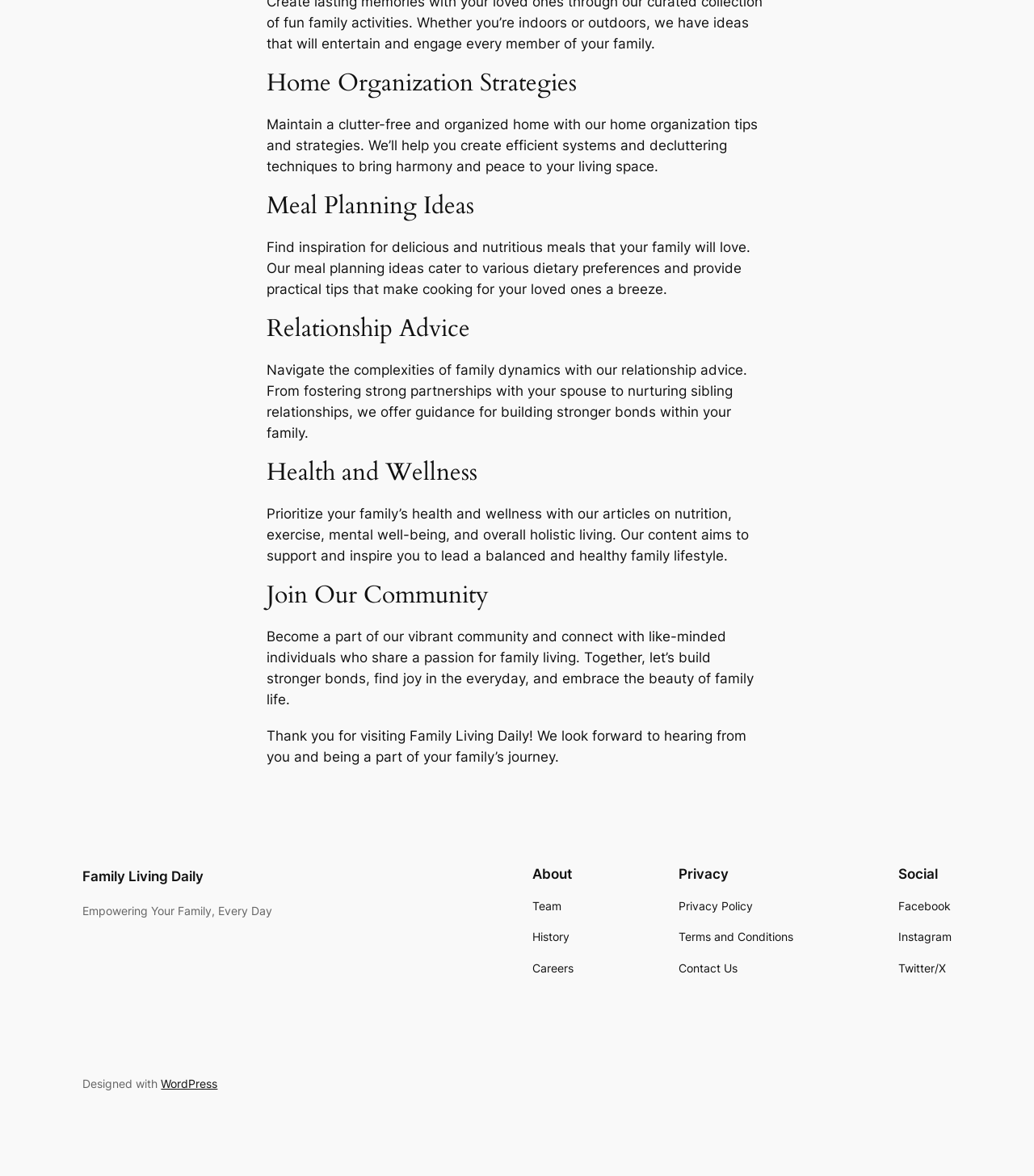Answer the following query with a single word or phrase:
How many main sections are on the webpage?

5